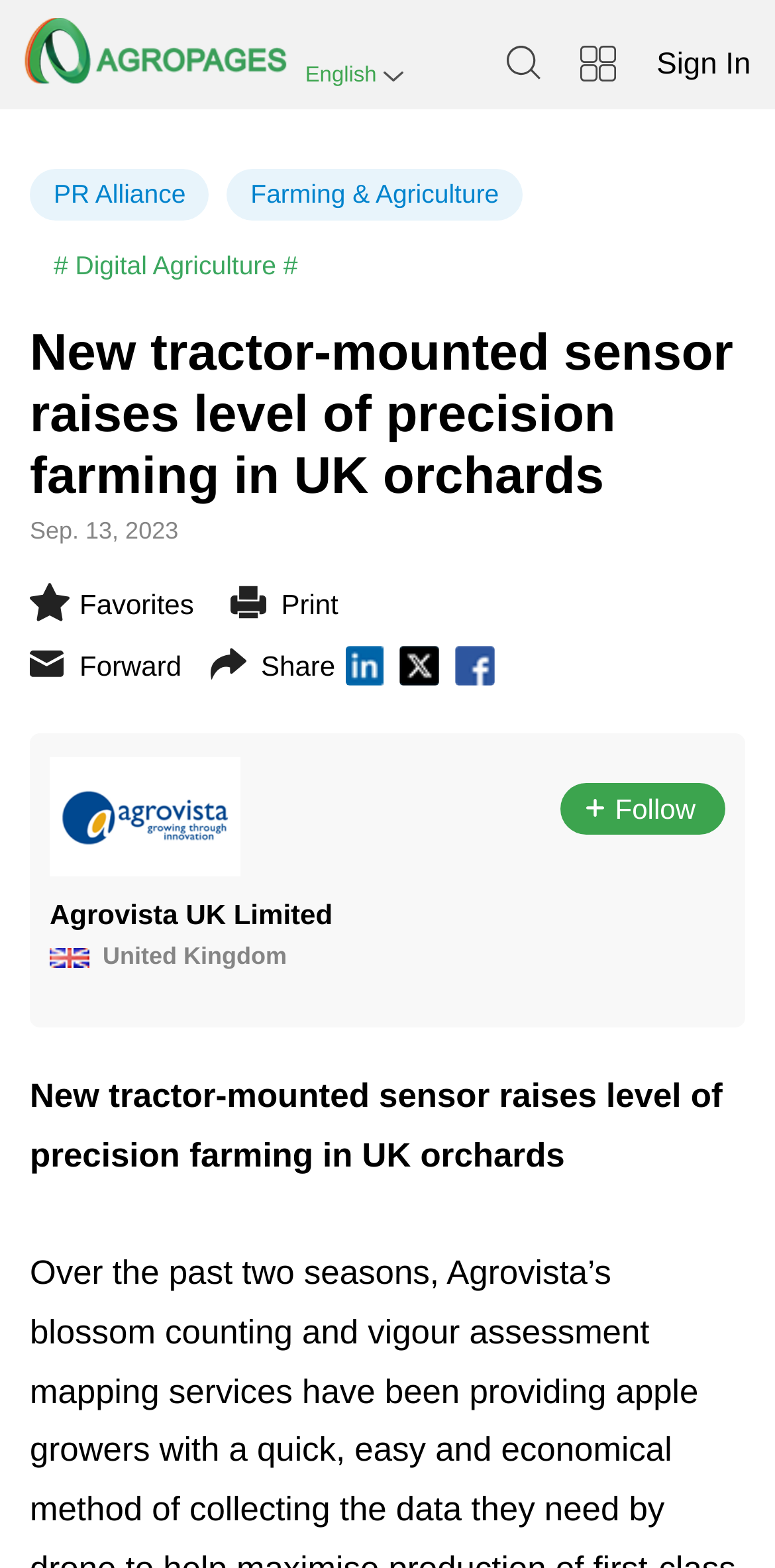Please provide a short answer using a single word or phrase for the question:
How many social media sharing links are there?

3